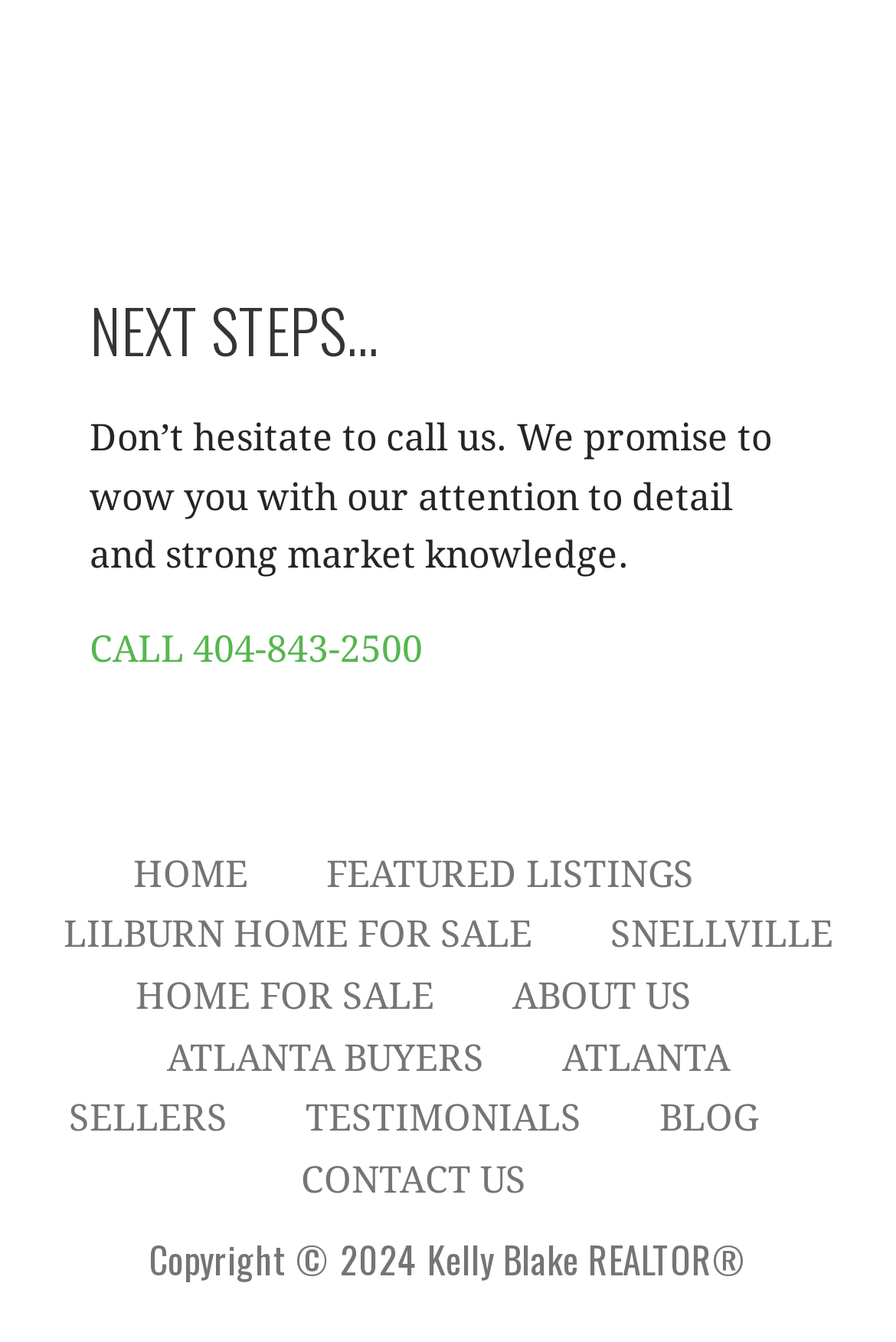Please provide the bounding box coordinates for the element that needs to be clicked to perform the following instruction: "View 'FEATURED LISTINGS'". The coordinates should be given as four float numbers between 0 and 1, i.e., [left, top, right, bottom].

[0.364, 0.635, 0.774, 0.667]